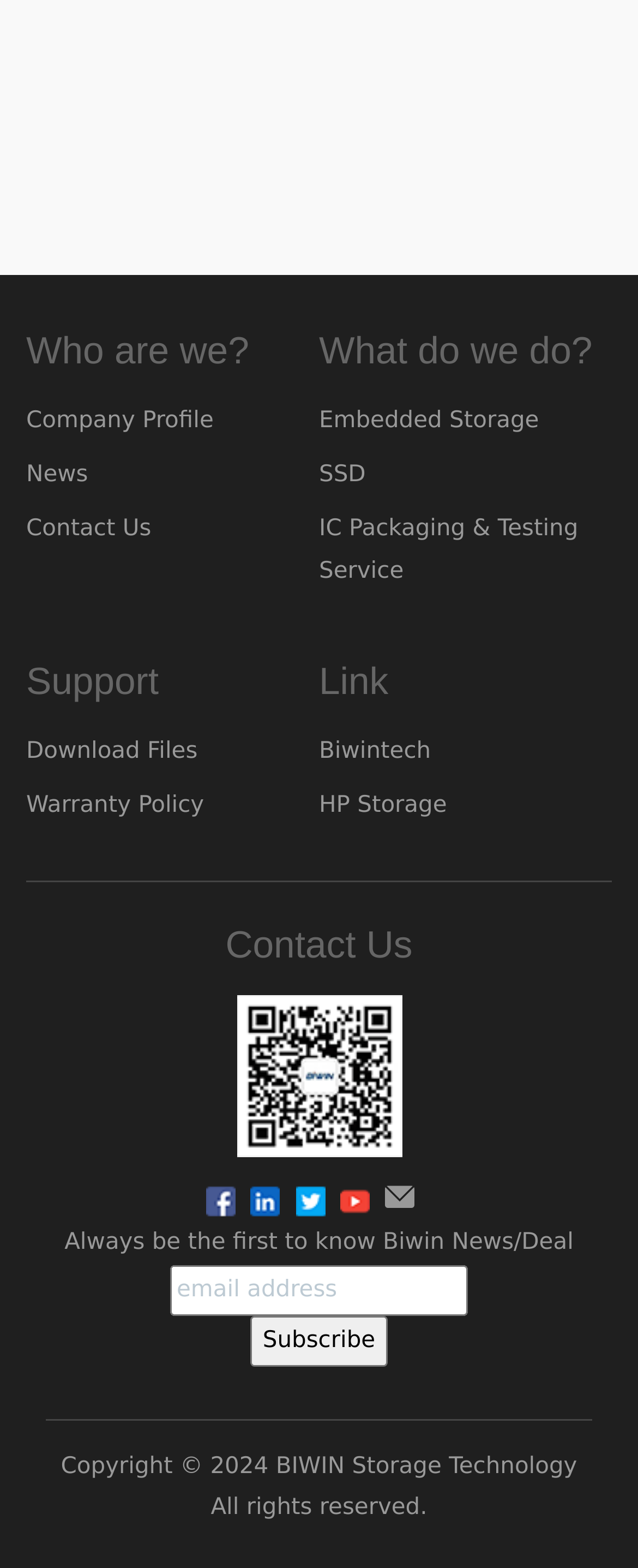Locate the bounding box coordinates of the clickable element to fulfill the following instruction: "Click on Embedded Storage". Provide the coordinates as four float numbers between 0 and 1 in the format [left, top, right, bottom].

[0.5, 0.26, 0.845, 0.277]